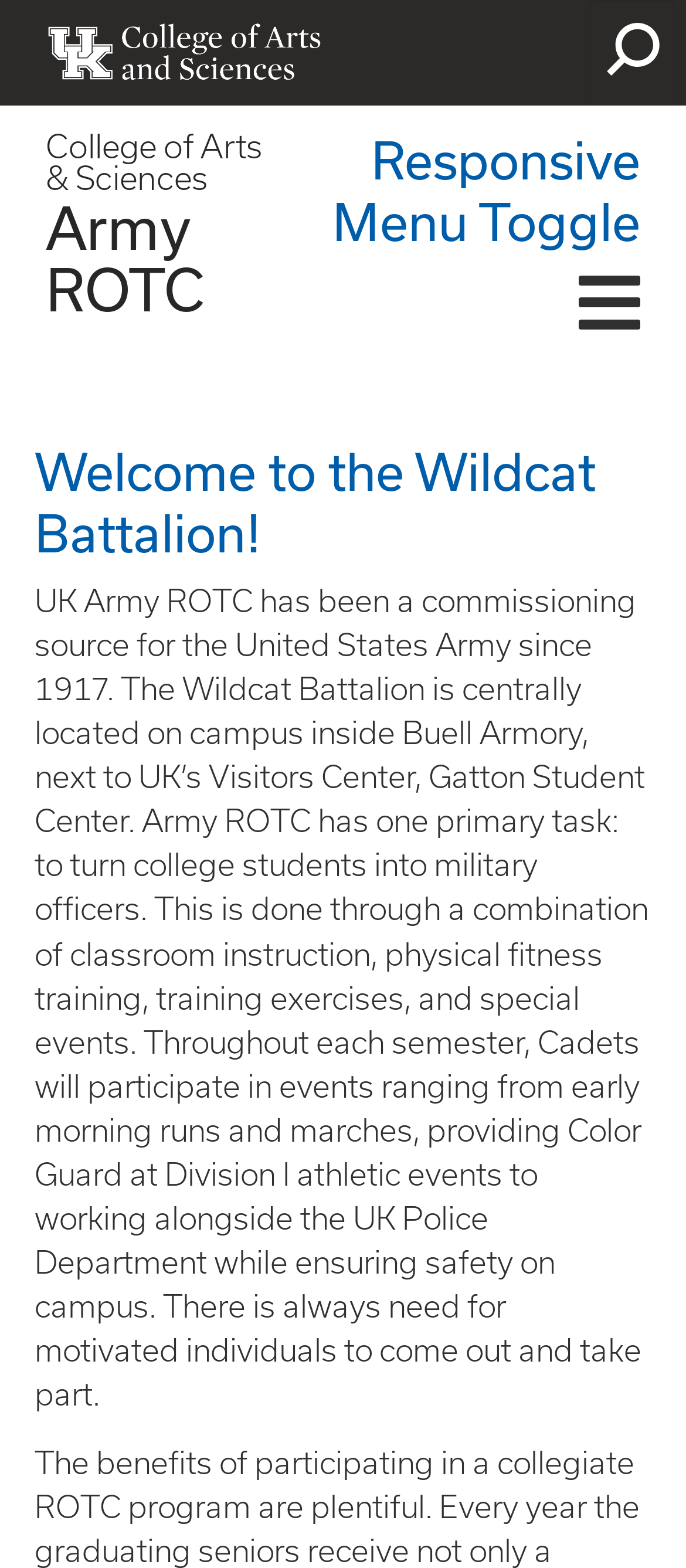Construct a thorough caption encompassing all aspects of the webpage.

The webpage is about the Wildcat Battalion, which is the University of Kentucky's Army ROTC program. At the top left corner, there is a link to skip to the main content. Next to it, on the top left, is the University of Kentucky logo, which is an image. On the top right, there is a search button with a magnifying glass icon.

Below the logo, there is a layout table that spans most of the width of the page. The table has two rows, with the top row containing two cells. The left cell has two headings, "College of Arts & Sciences" and "Army ROTC", which are also links. The right cell has a responsive menu toggle button with a heading that says "Responsive Menu Toggle" and an icon.

Below the table, there is a large heading that says "Welcome to the Wildcat Battalion!" in the center of the page. Underneath this heading, there is a block of static text that describes the UK Army ROTC program, its history, and its activities. The text explains that the program has been commissioning officers since 1917, and that it provides a combination of classroom instruction, physical fitness training, and special events to turn college students into military officers.